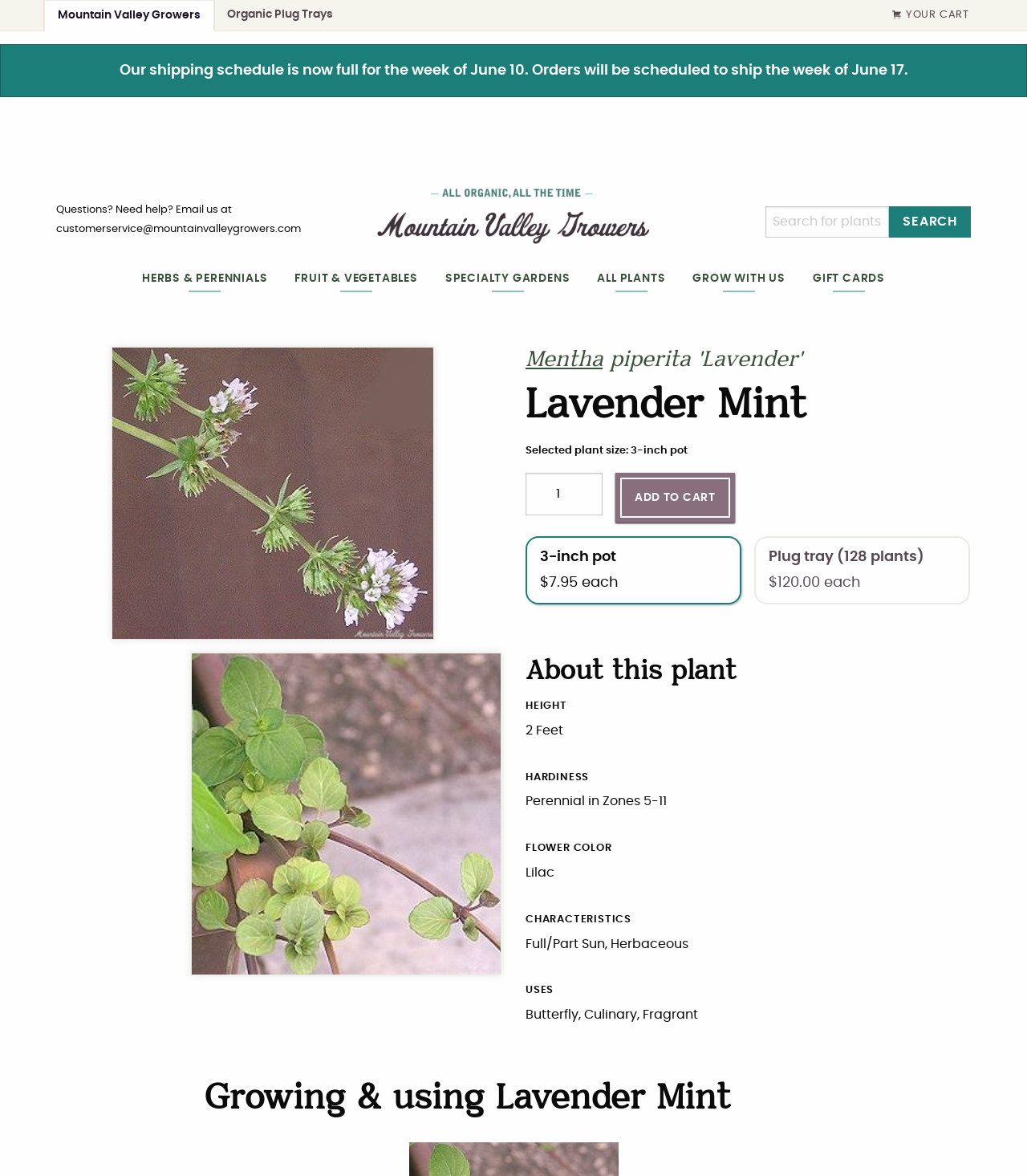What is the purpose of the plant?
From the image, respond using a single word or phrase.

Butterfly, Culinary, Fragrant